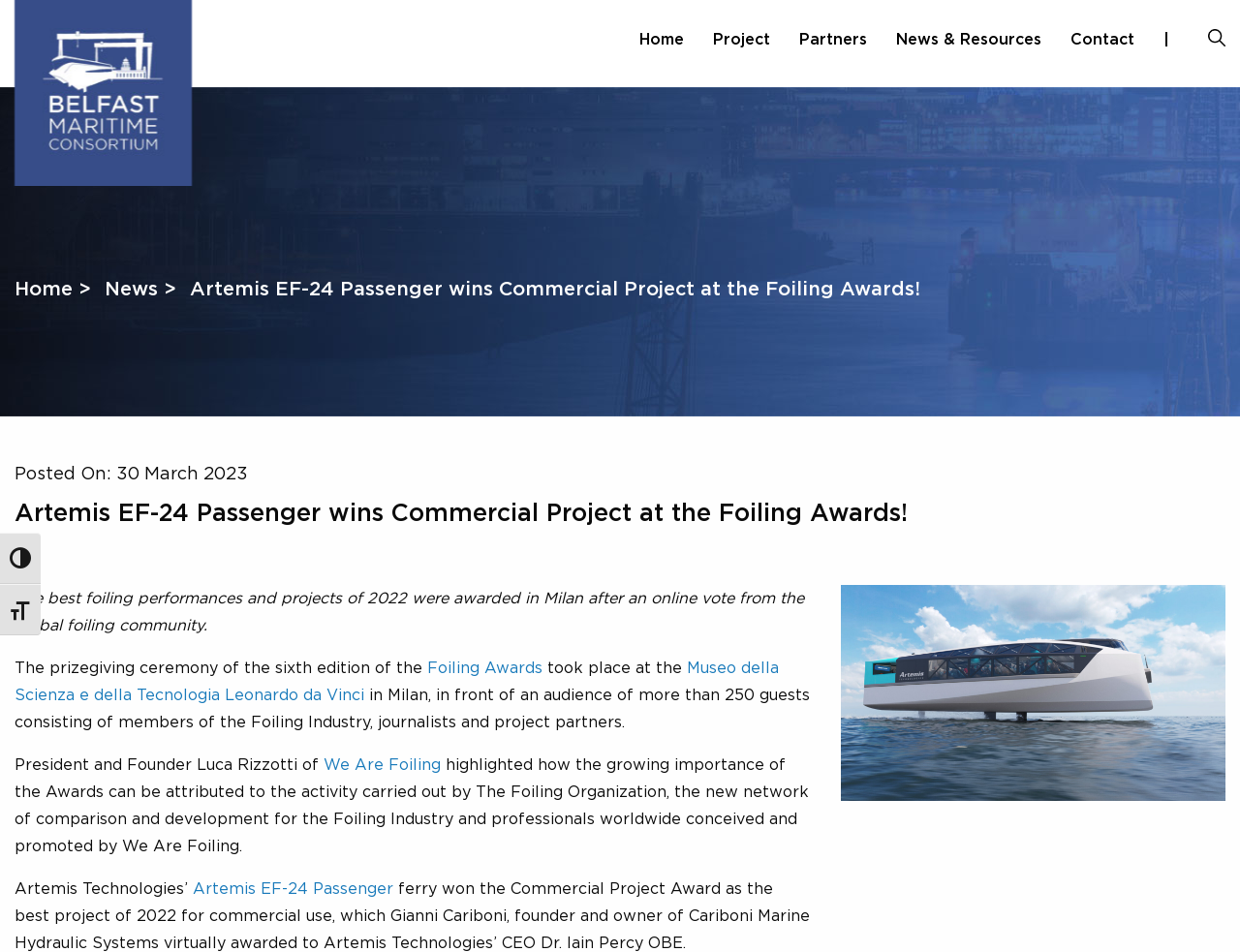Respond to the following question using a concise word or phrase: 
What is the name of the award won by Artemis EF-24 Passenger?

Commercial Project Award